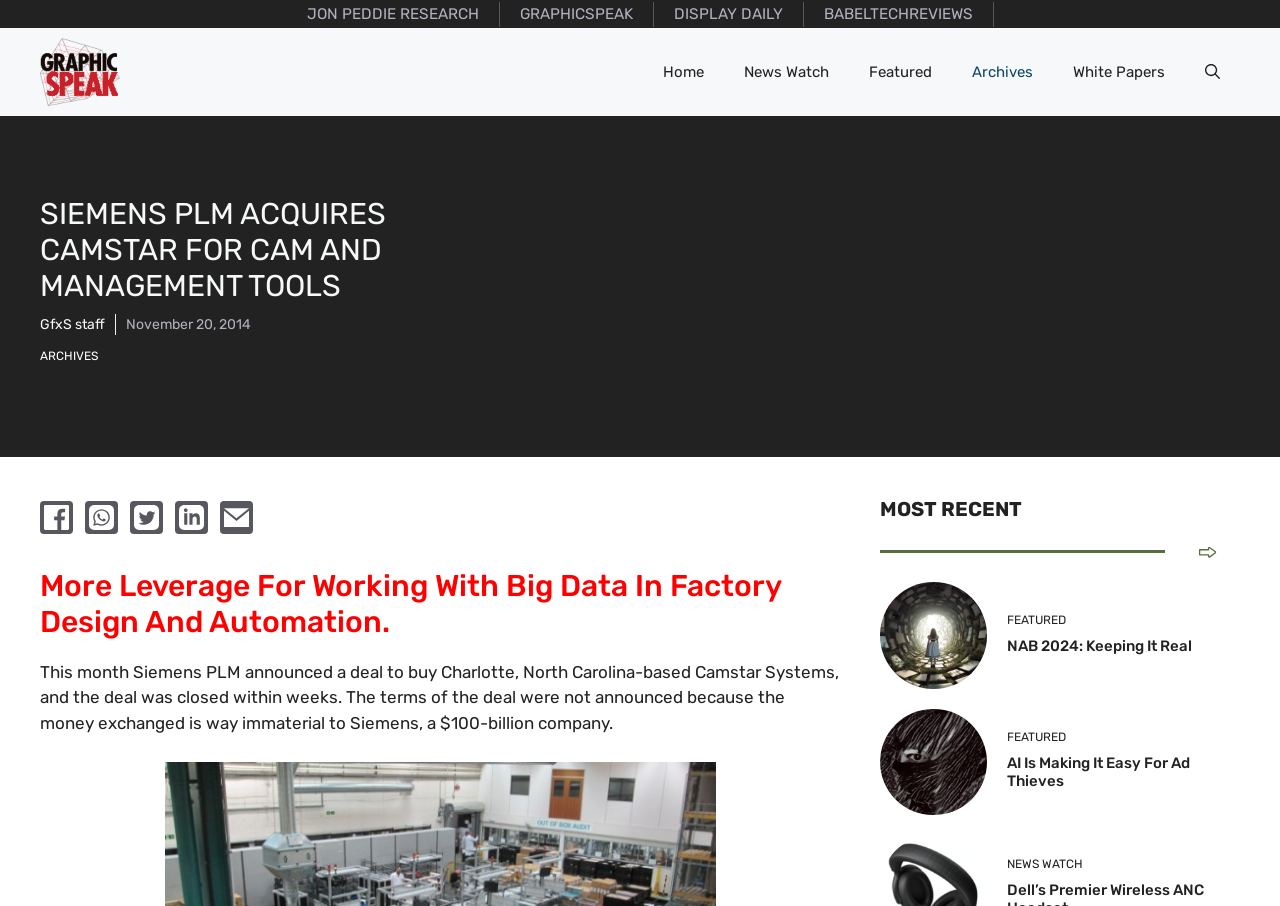Please provide a comprehensive response to the question below by analyzing the image: 
What is the date of the article?

I found the date of the article by looking at the time element, which contains the text 'November 20, 2014'.